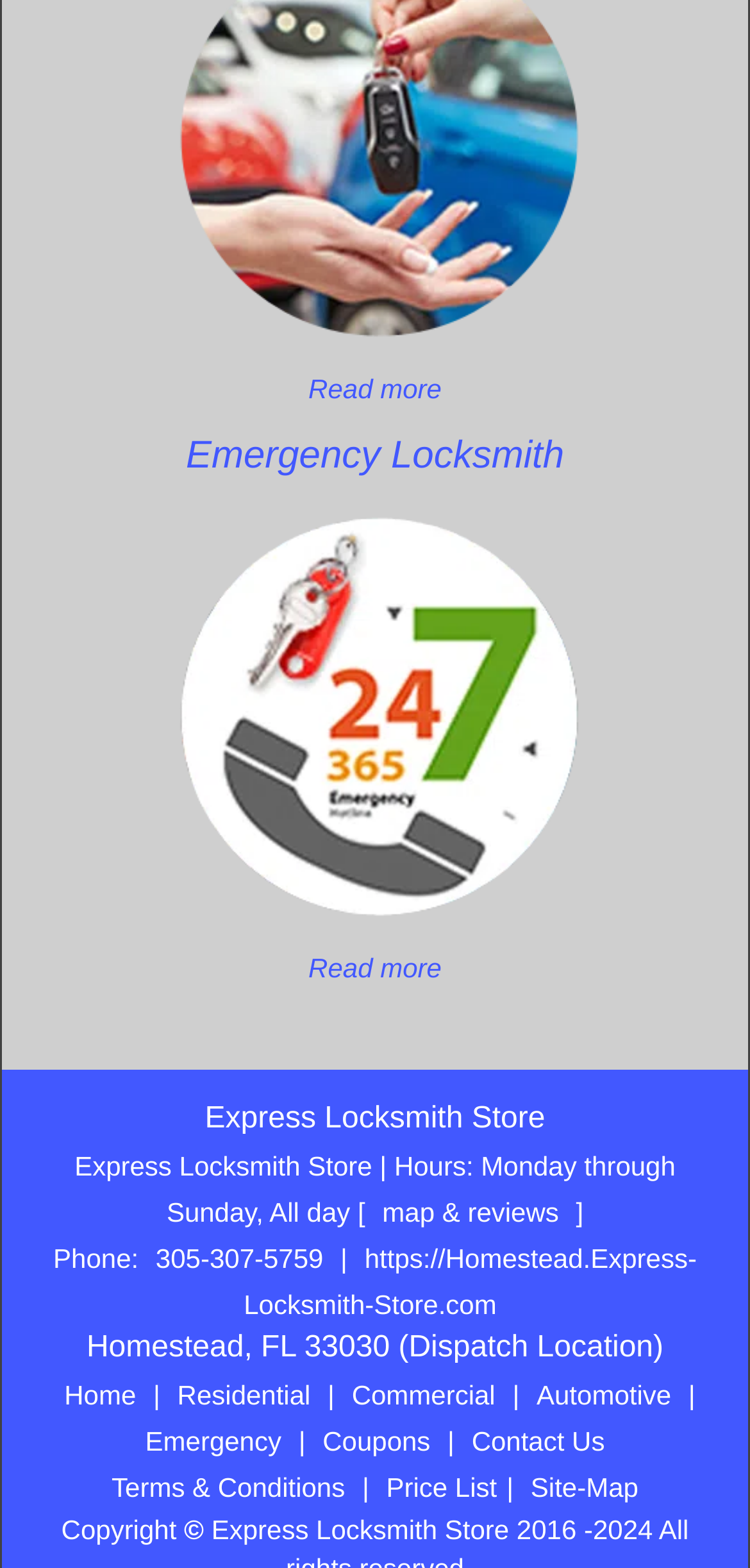Locate the bounding box of the UI element defined by this description: "Automotive". The coordinates should be given as four float numbers between 0 and 1, formatted as [left, top, right, bottom].

[0.703, 0.879, 0.908, 0.899]